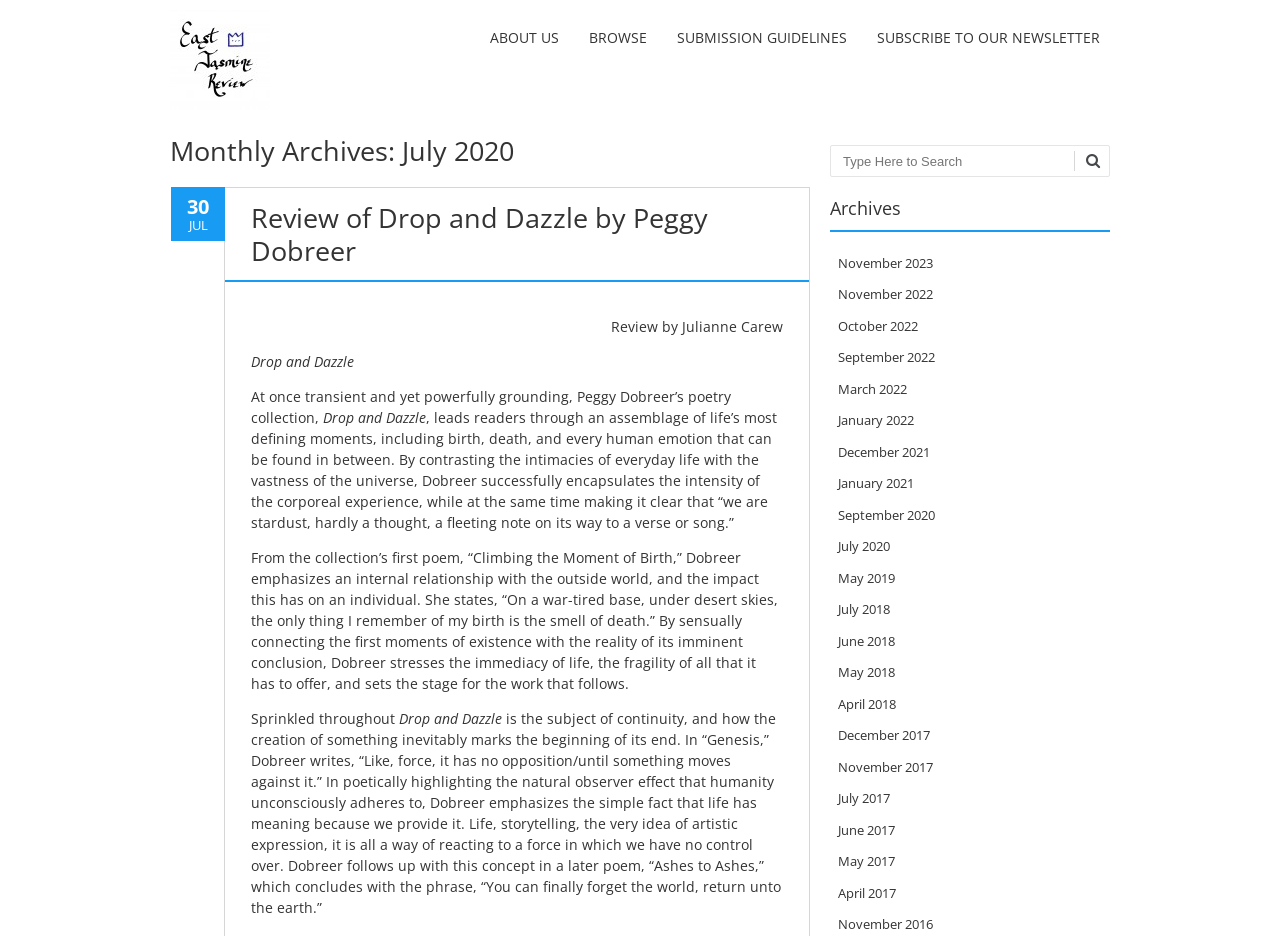What is the title of the reviewed poetry collection?
Provide a detailed answer to the question, using the image to inform your response.

The title of the reviewed poetry collection can be found in the heading 'Review of Drop and Dazzle by Peggy Dobreer' and also in the text 'Sprinkled throughout Drop and Dazzle'.